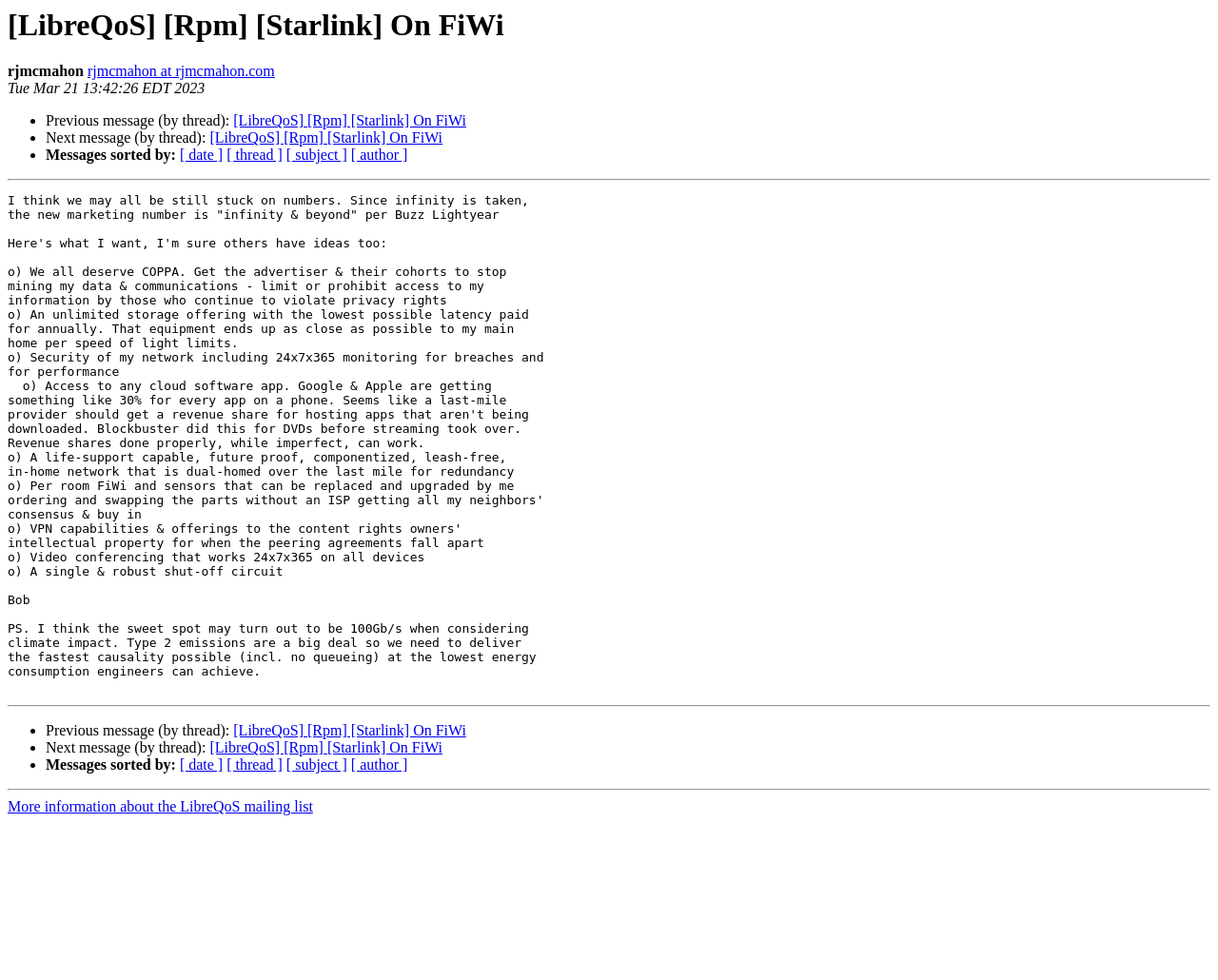Please determine the bounding box coordinates of the area that needs to be clicked to complete this task: 'Get more information about the LibreQoS mailing list'. The coordinates must be four float numbers between 0 and 1, formatted as [left, top, right, bottom].

[0.006, 0.815, 0.257, 0.831]